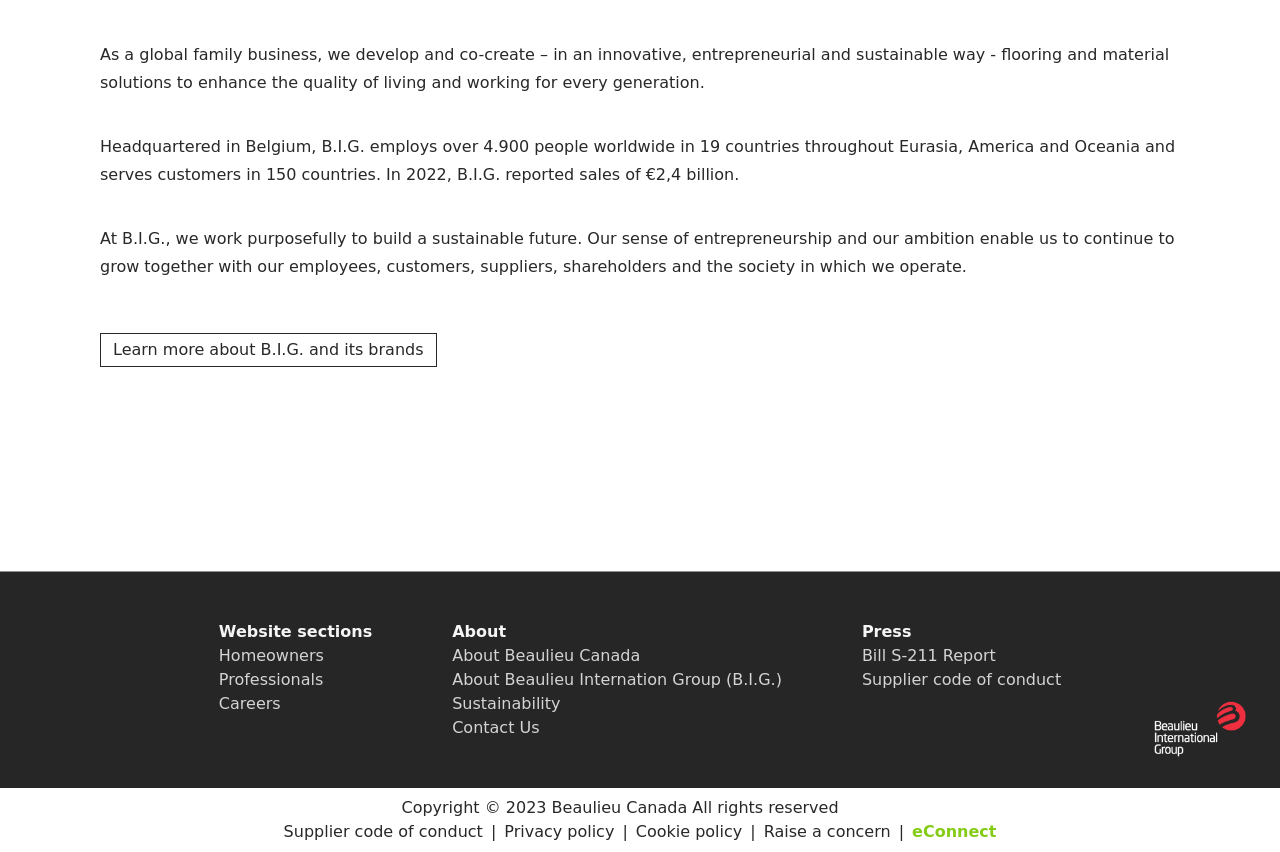Identify the bounding box for the UI element described as: "Contact Us". Ensure the coordinates are four float numbers between 0 and 1, formatted as [left, top, right, bottom].

[0.353, 0.841, 0.422, 0.869]